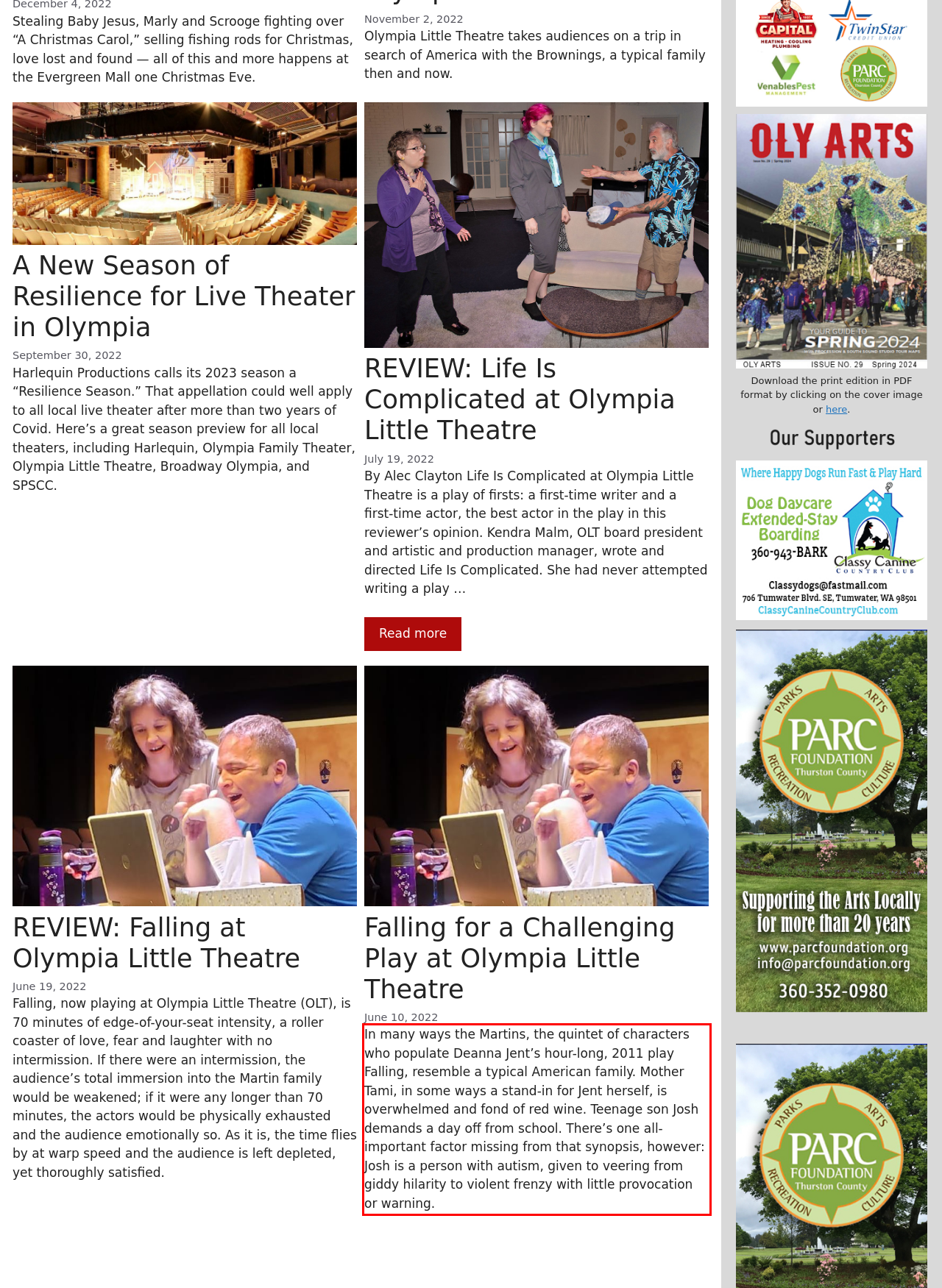Please recognize and transcribe the text located inside the red bounding box in the webpage image.

In many ways the Martins, the quintet of characters who populate Deanna Jent’s hour-long, 2011 play Falling, resemble a typical American family. Mother Tami, in some ways a stand-in for Jent herself, is overwhelmed and fond of red wine. Teenage son Josh demands a day off from school. There’s one all-important factor missing from that synopsis, however: Josh is a person with autism, given to veering from giddy hilarity to violent frenzy with little provocation or warning.